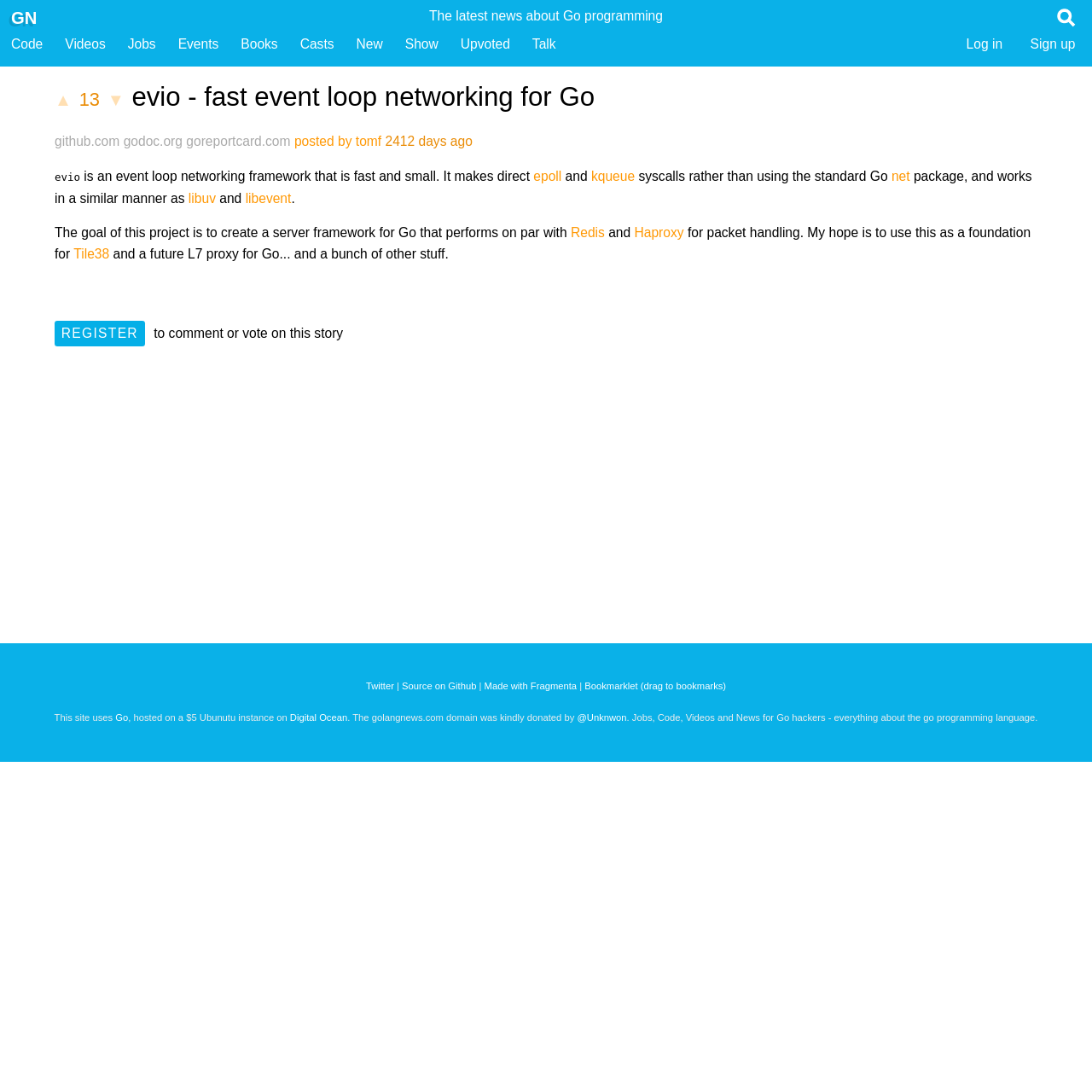What is the website about?
Provide an in-depth and detailed answer to the question.

The website appears to be a news and resource site for the Go programming language, with links to various resources such as code, videos, jobs, and events, as well as news articles and discussions about Go.